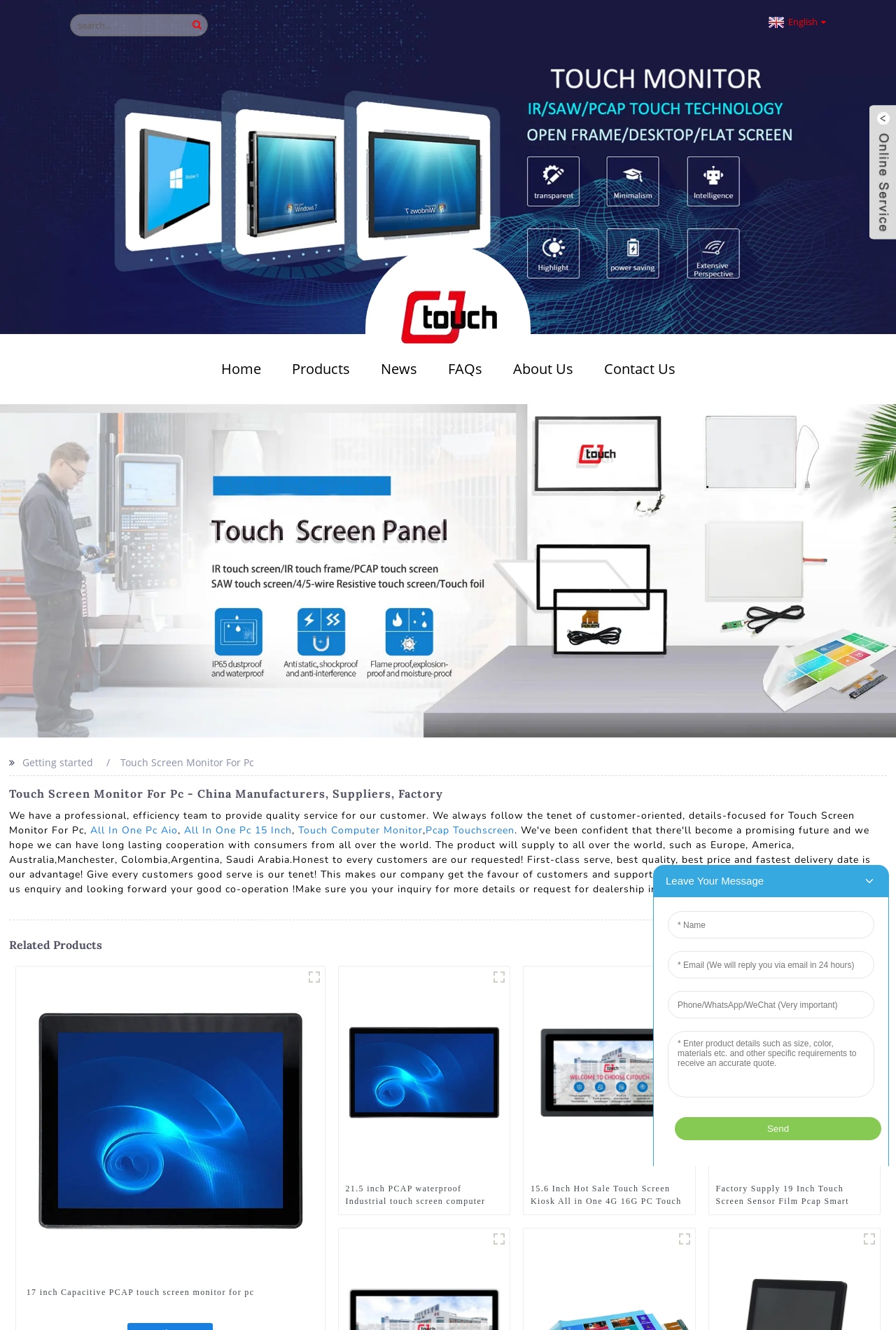What is the company name?
Could you answer the question with a detailed and thorough explanation?

The company name can be found in the logo at the top left corner of the webpage, which is 'China Touch Screen Monitor For Pc Manufacturer and Supplier, Factory | CJTouch'.